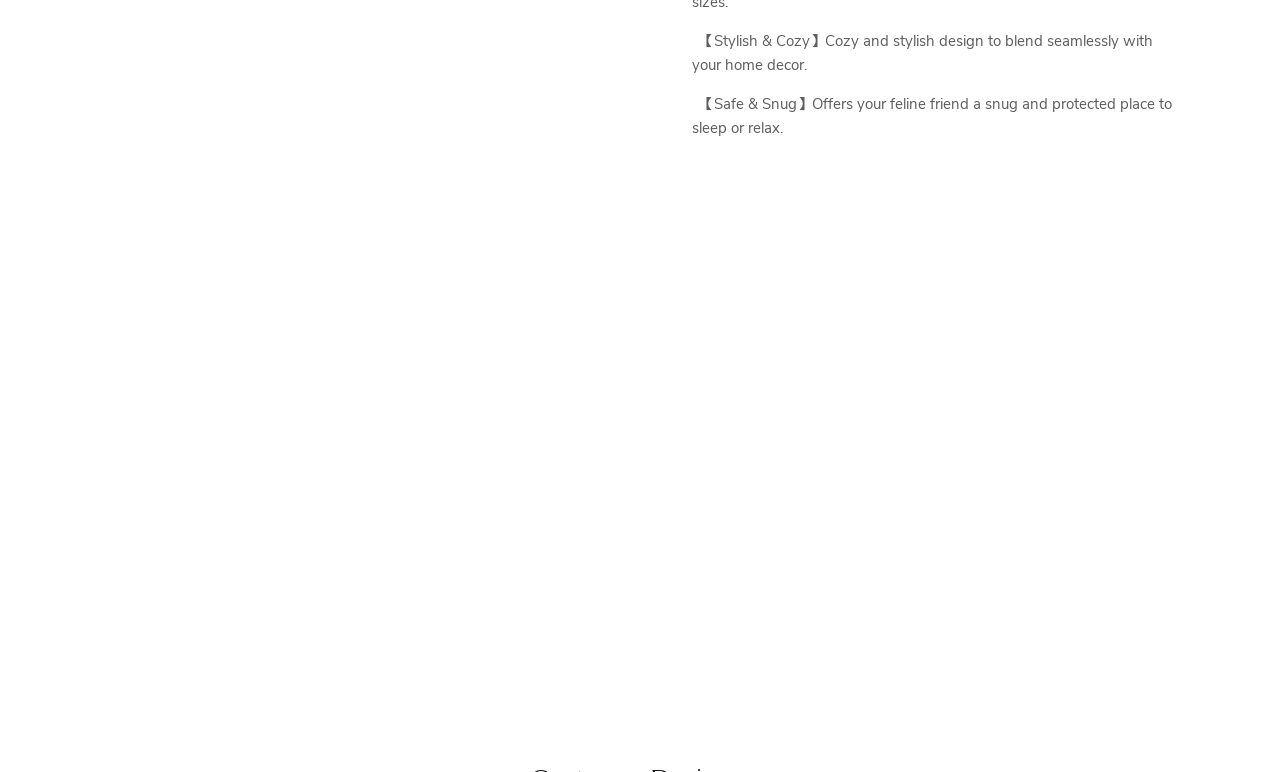Identify the bounding box coordinates of the section that should be clicked to achieve the task described: "View Yeti Puffs product".

[0.023, 0.368, 0.202, 0.663]